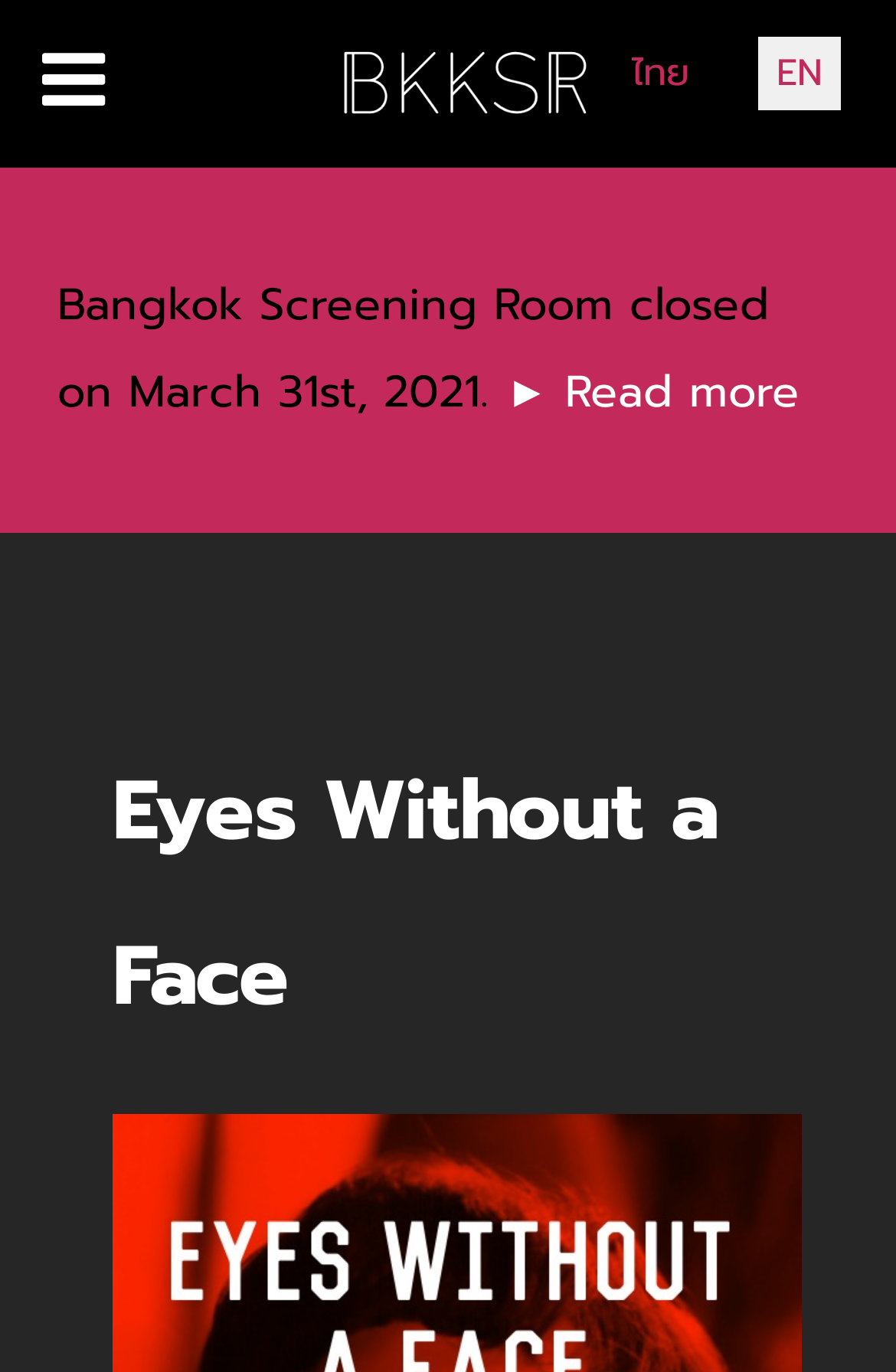Please provide the bounding box coordinate of the region that matches the element description: ไทย. Coordinates should be in the format (top-left x, top-left y, bottom-right x, bottom-right y) and all values should be between 0 and 1.

[0.685, 0.02, 0.79, 0.087]